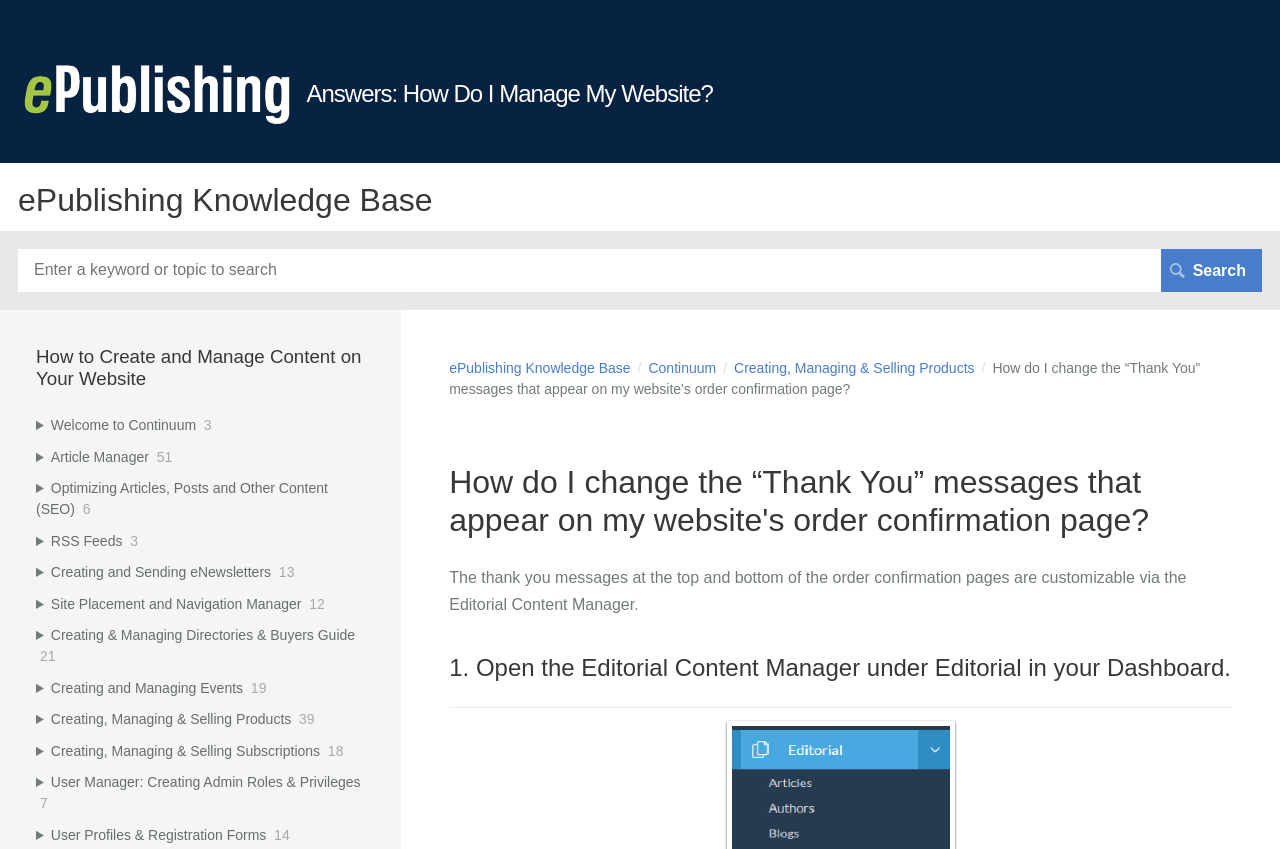Find and specify the bounding box coordinates that correspond to the clickable region for the instruction: "Click on the Continuum breadcrumb".

[0.507, 0.424, 0.573, 0.443]